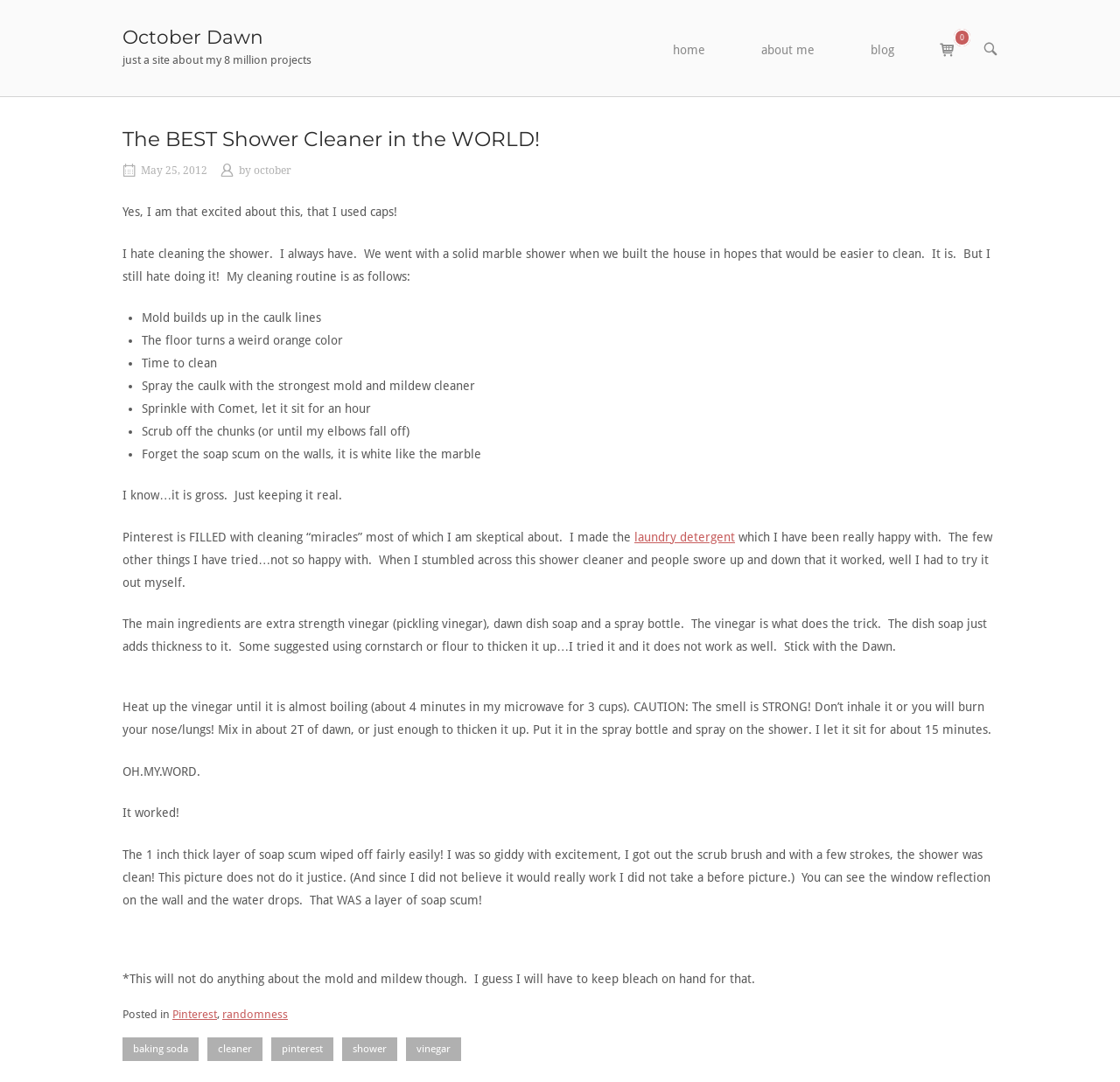Identify the bounding box coordinates of the clickable section necessary to follow the following instruction: "Click on the 'home' link". The coordinates should be presented as four float numbers from 0 to 1, i.e., [left, top, right, bottom].

[0.577, 0.038, 0.653, 0.056]